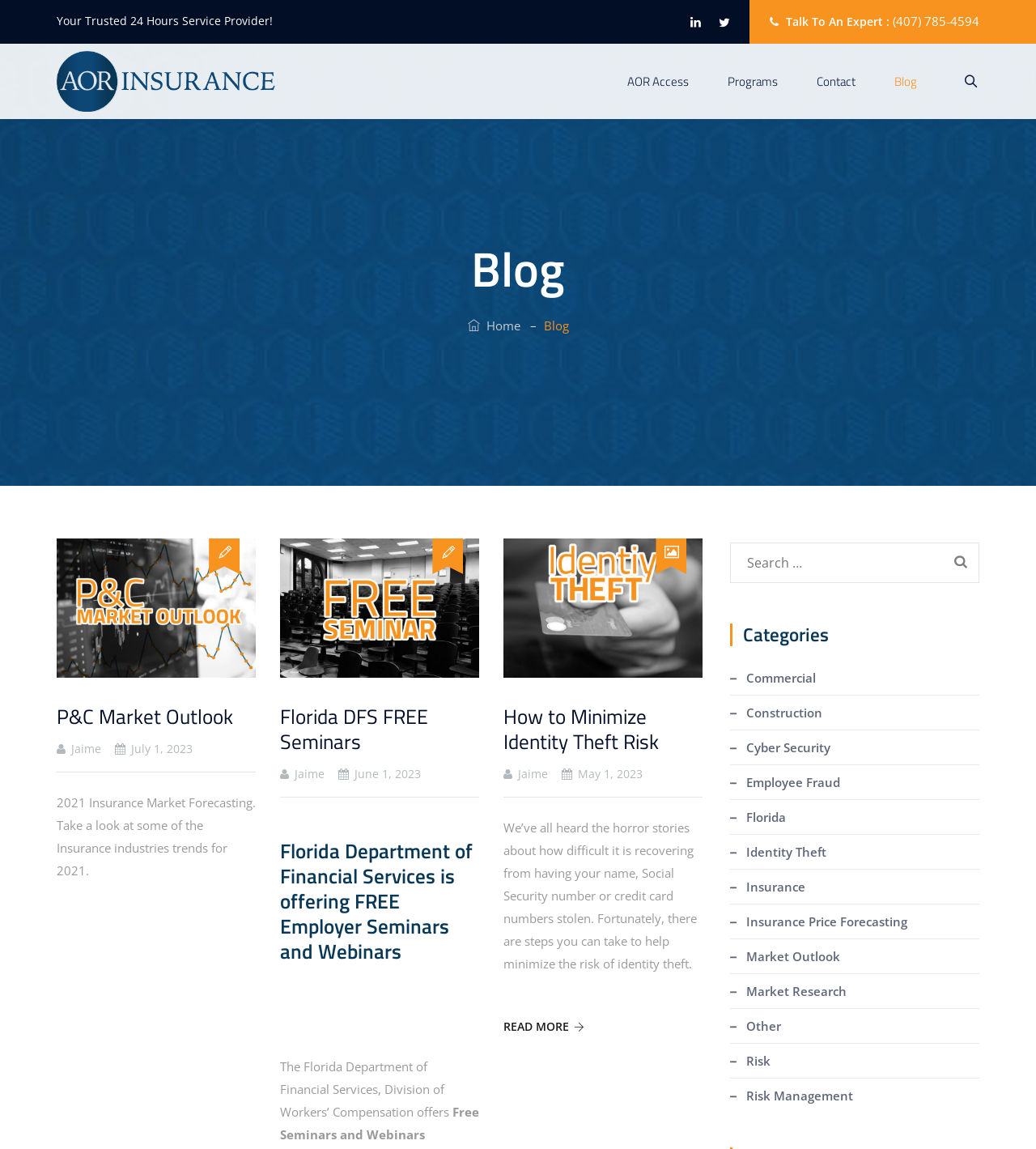Please find the bounding box coordinates of the clickable region needed to complete the following instruction: "Browse the 'Categories' section". The bounding box coordinates must consist of four float numbers between 0 and 1, i.e., [left, top, right, bottom].

[0.704, 0.543, 0.945, 0.562]